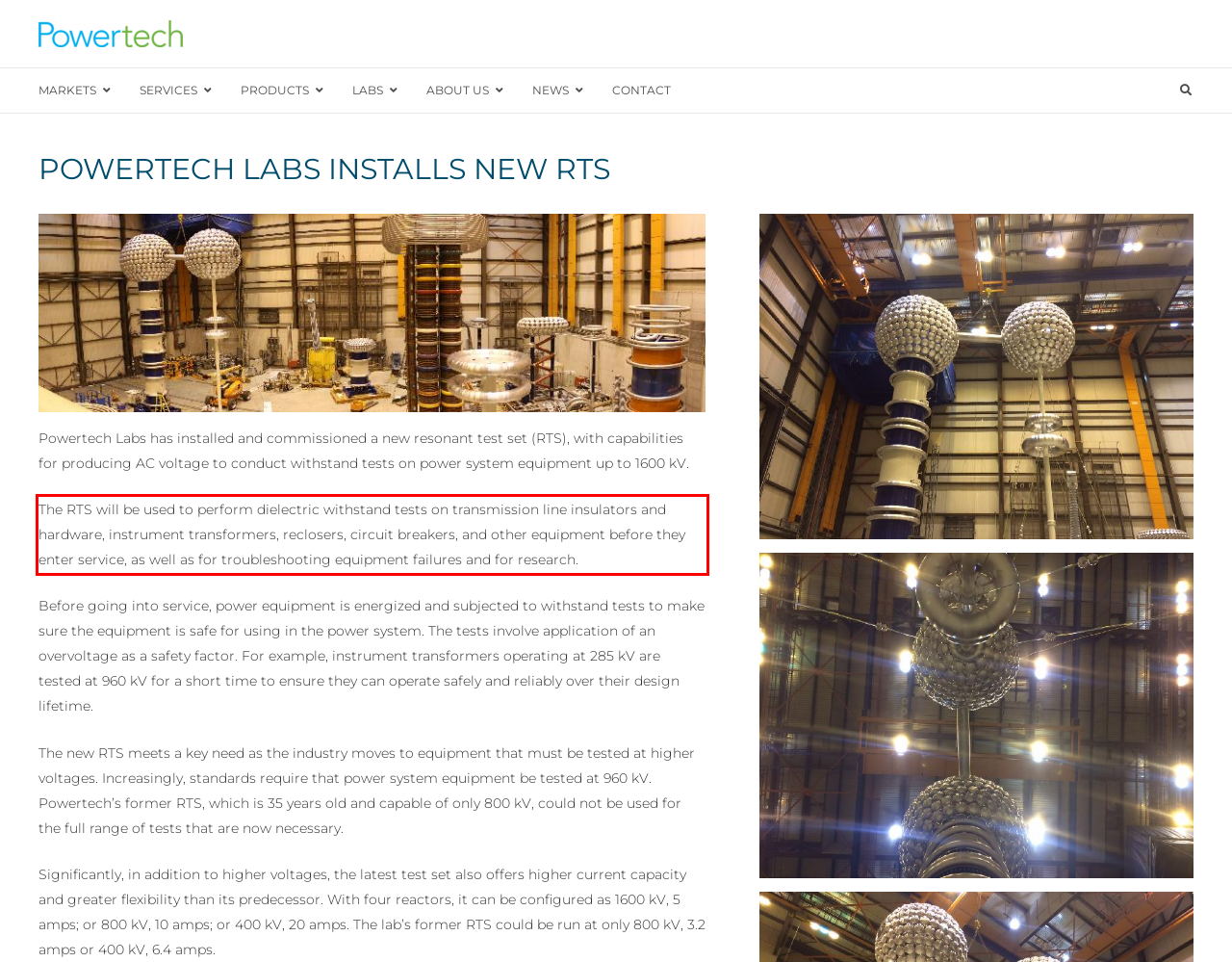Within the screenshot of a webpage, identify the red bounding box and perform OCR to capture the text content it contains.

The RTS will be used to perform dielectric withstand tests on transmission line insulators and hardware, instrument transformers, reclosers, circuit breakers, and other equipment before they enter service, as well as for troubleshooting equipment failures and for research.